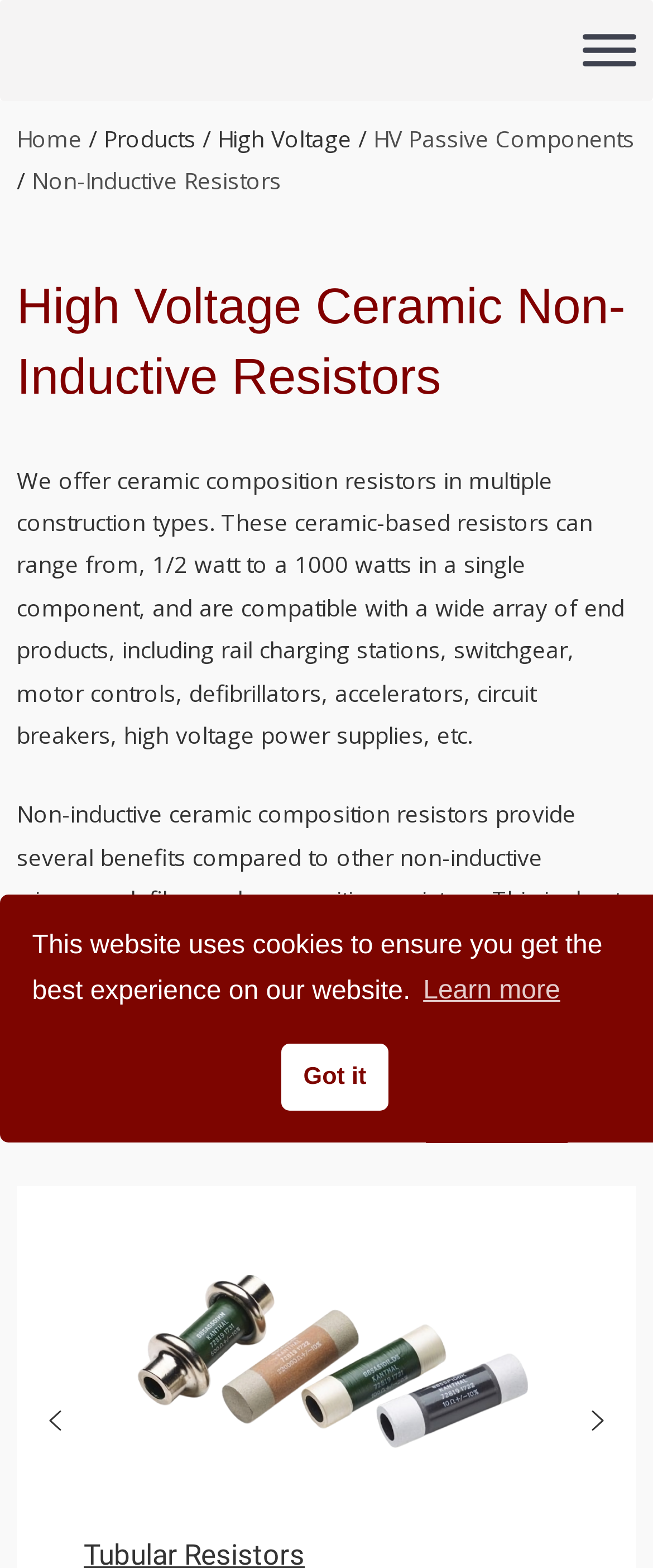Please identify the bounding box coordinates of the element on the webpage that should be clicked to follow this instruction: "View HV Passive Components". The bounding box coordinates should be given as four float numbers between 0 and 1, formatted as [left, top, right, bottom].

[0.572, 0.078, 0.972, 0.098]